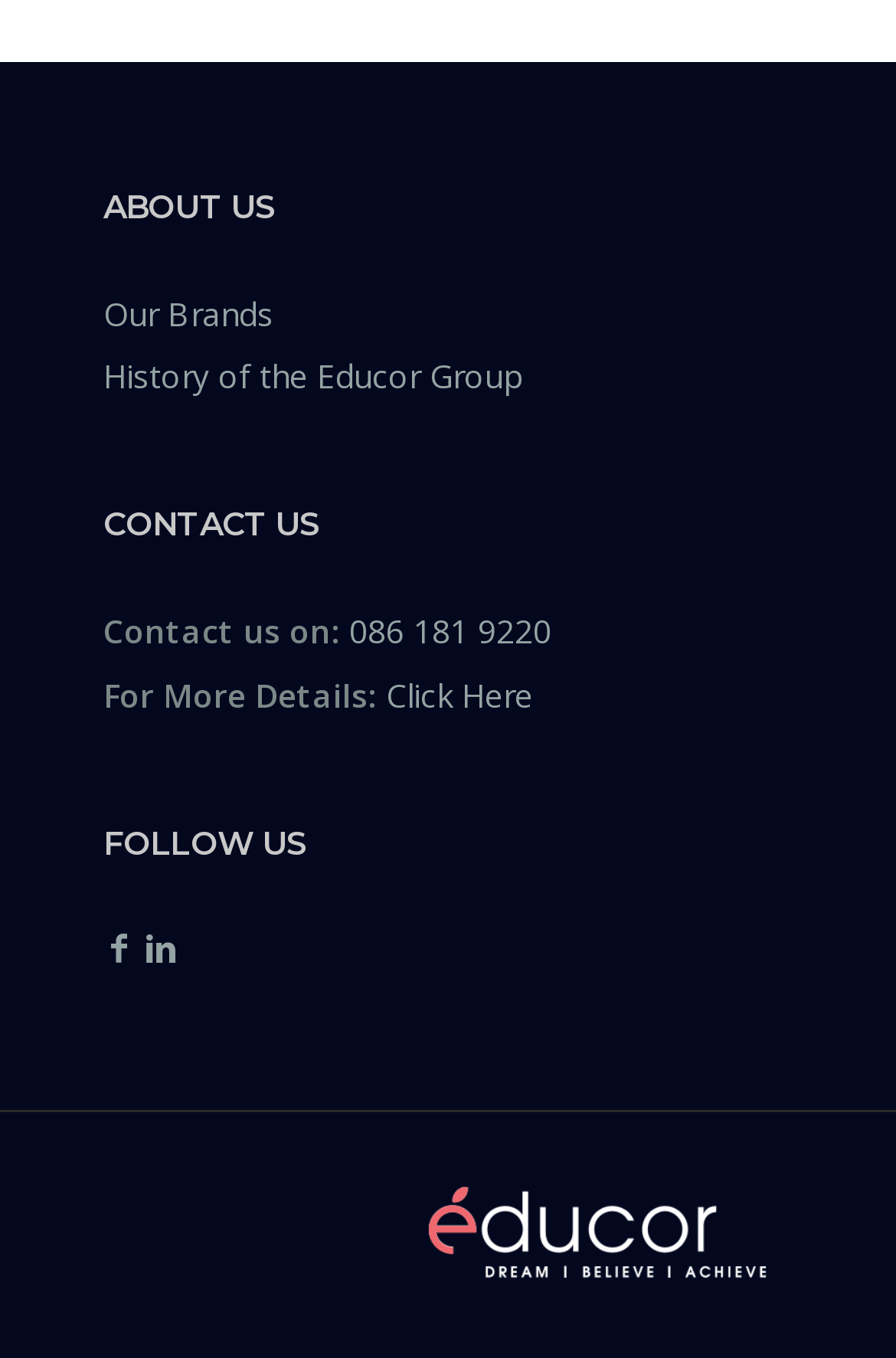How many sections are there on the webpage?
Using the visual information, respond with a single word or phrase.

3